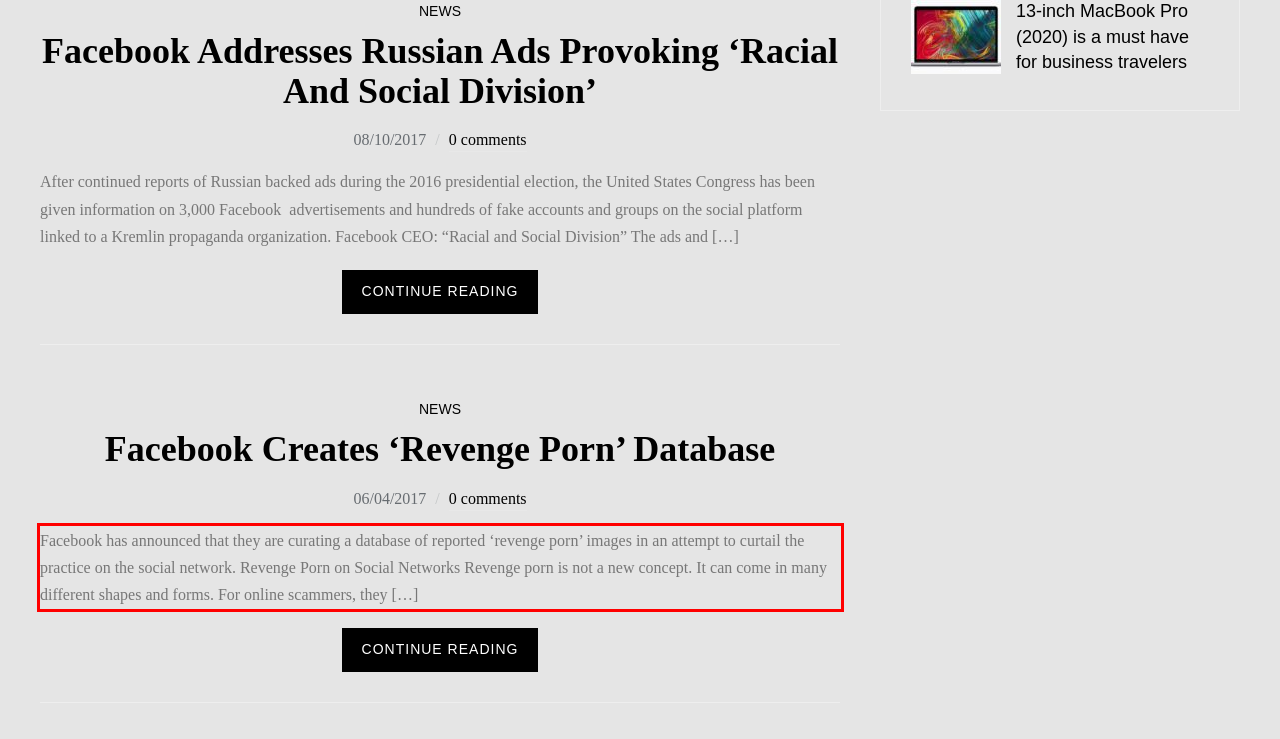Within the screenshot of a webpage, identify the red bounding box and perform OCR to capture the text content it contains.

Facebook has announced that they are curating a database of reported ‘revenge porn’ images in an attempt to curtail the practice on the social network. Revenge Porn on Social Networks Revenge porn is not a new concept. It can come in many different shapes and forms. For online scammers, they […]